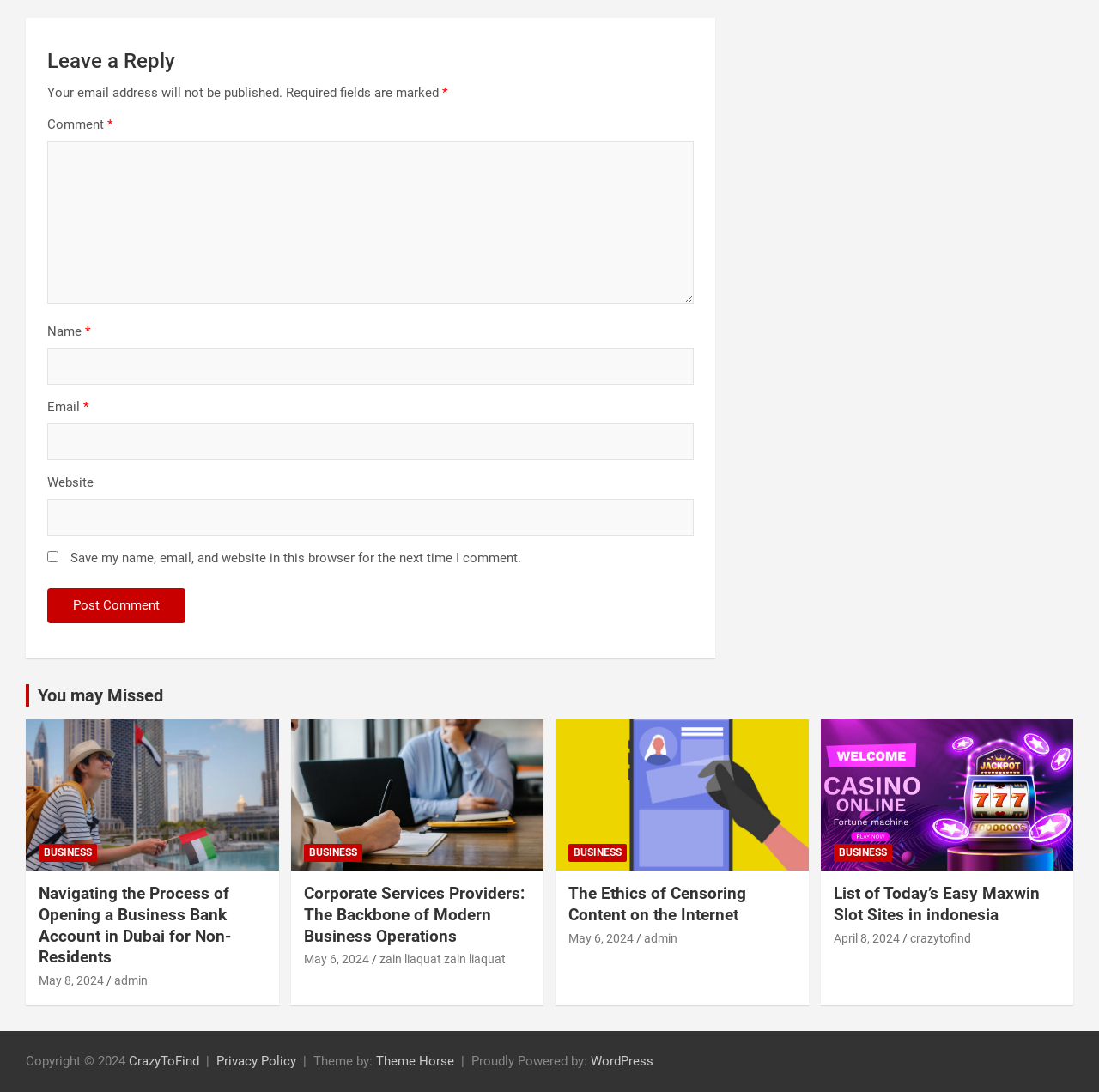Please provide a one-word or phrase answer to the question: 
What is the copyright year of this website?

2024